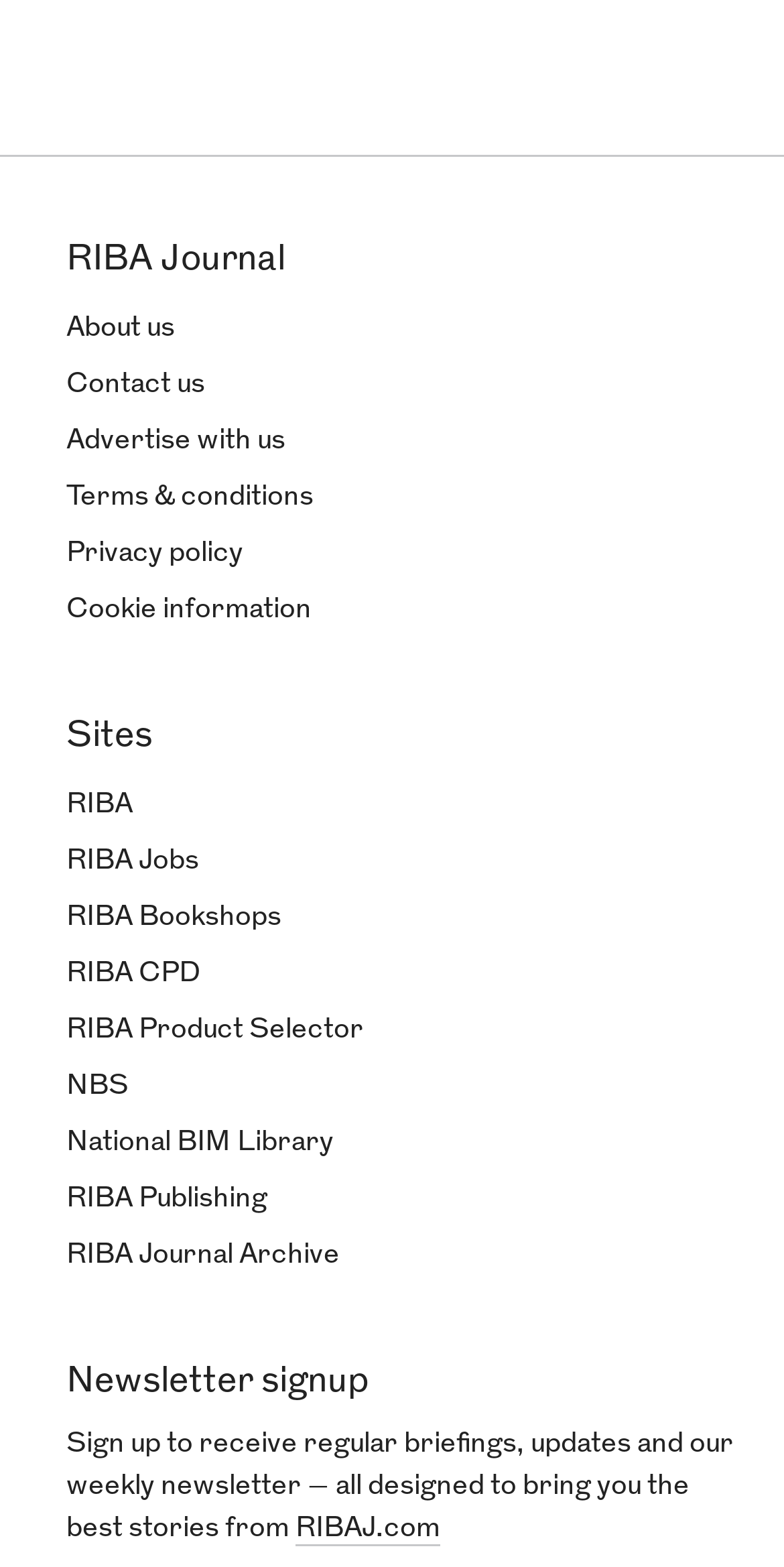Determine the coordinates of the bounding box that should be clicked to complete the instruction: "sign up for newsletter". The coordinates should be represented by four float numbers between 0 and 1: [left, top, right, bottom].

[0.085, 0.871, 0.956, 0.894]